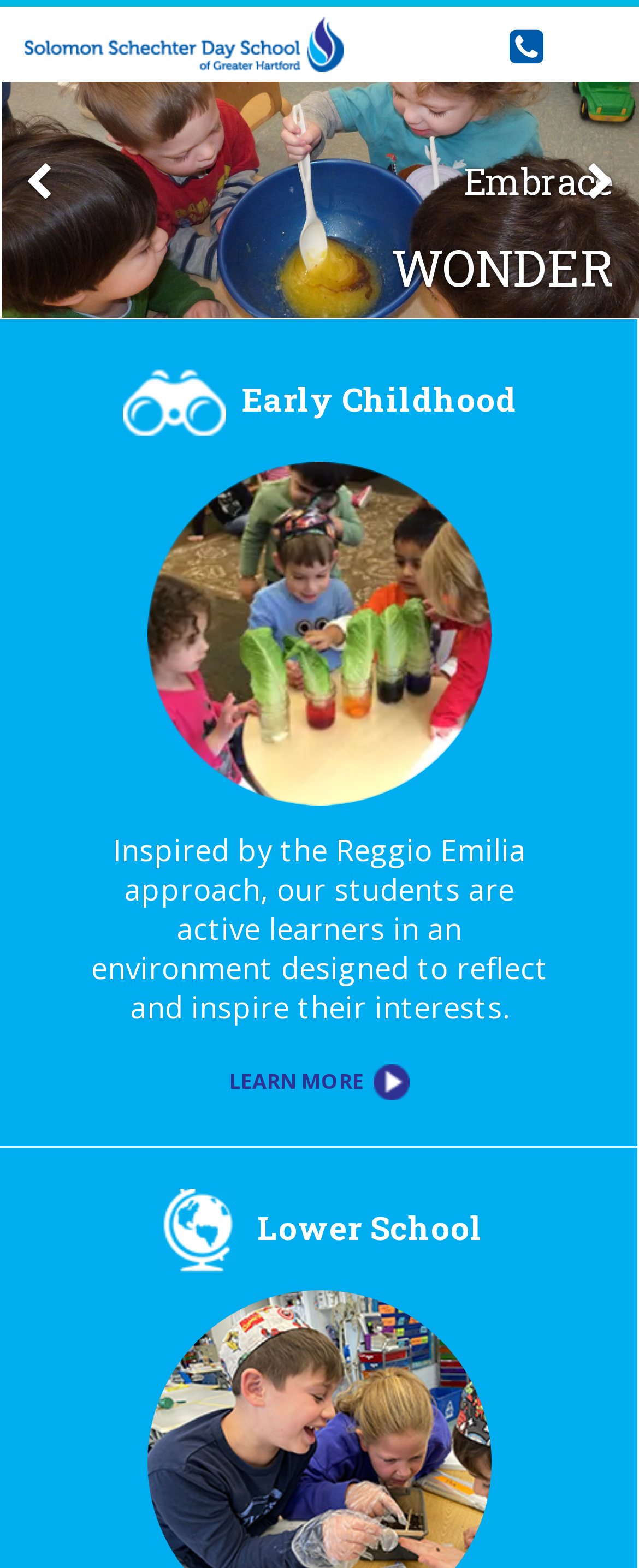Examine the image and give a thorough answer to the following question:
What is the approach used in Early Childhood education?

The approach used in Early Childhood education can be found in the link element with the text 'Inspired by the Reggio Emilia approach, our students are active learners in an environment designed to reflect and inspire their interests.' which is located in the Early Childhood section of the webpage.